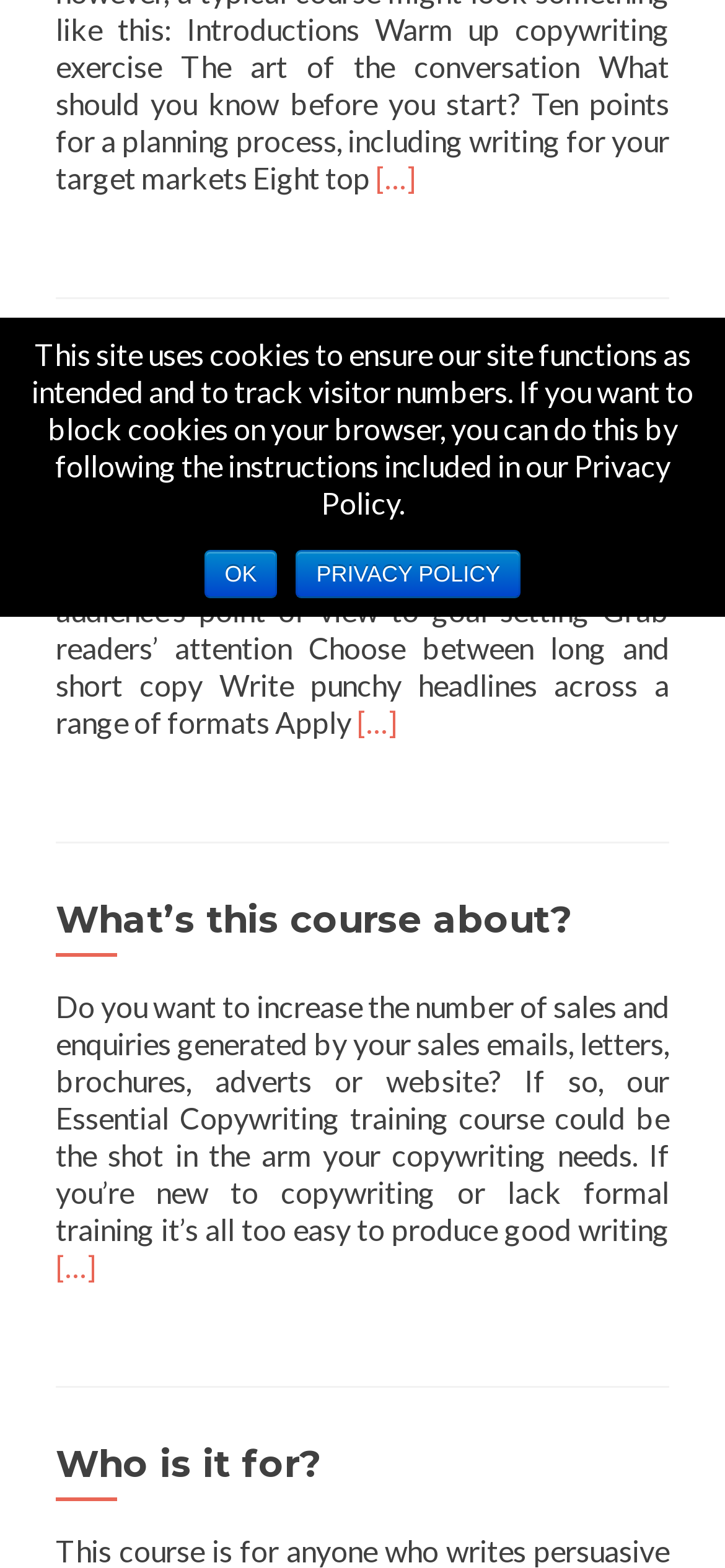Identify the bounding box for the UI element described as: "Who is it for?". The coordinates should be four float numbers between 0 and 1, i.e., [left, top, right, bottom].

[0.077, 0.919, 0.444, 0.948]